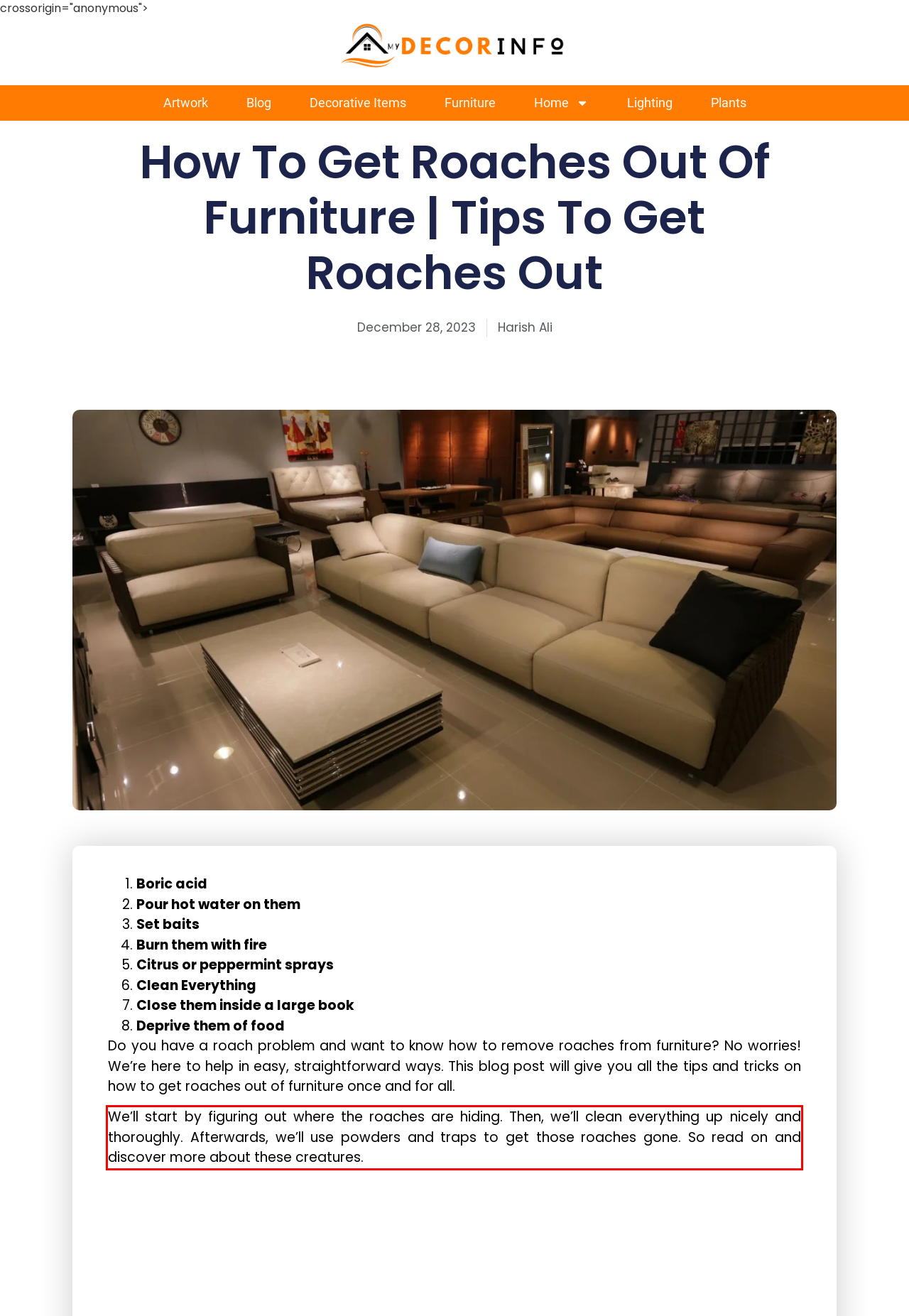Please perform OCR on the text within the red rectangle in the webpage screenshot and return the text content.

We’ll start by figuring out where the roaches are hiding. Then, we’ll clean everything up nicely and thoroughly. Afterwards, we’ll use powders and traps to get those roaches gone. So read on and discover more about these creatures.